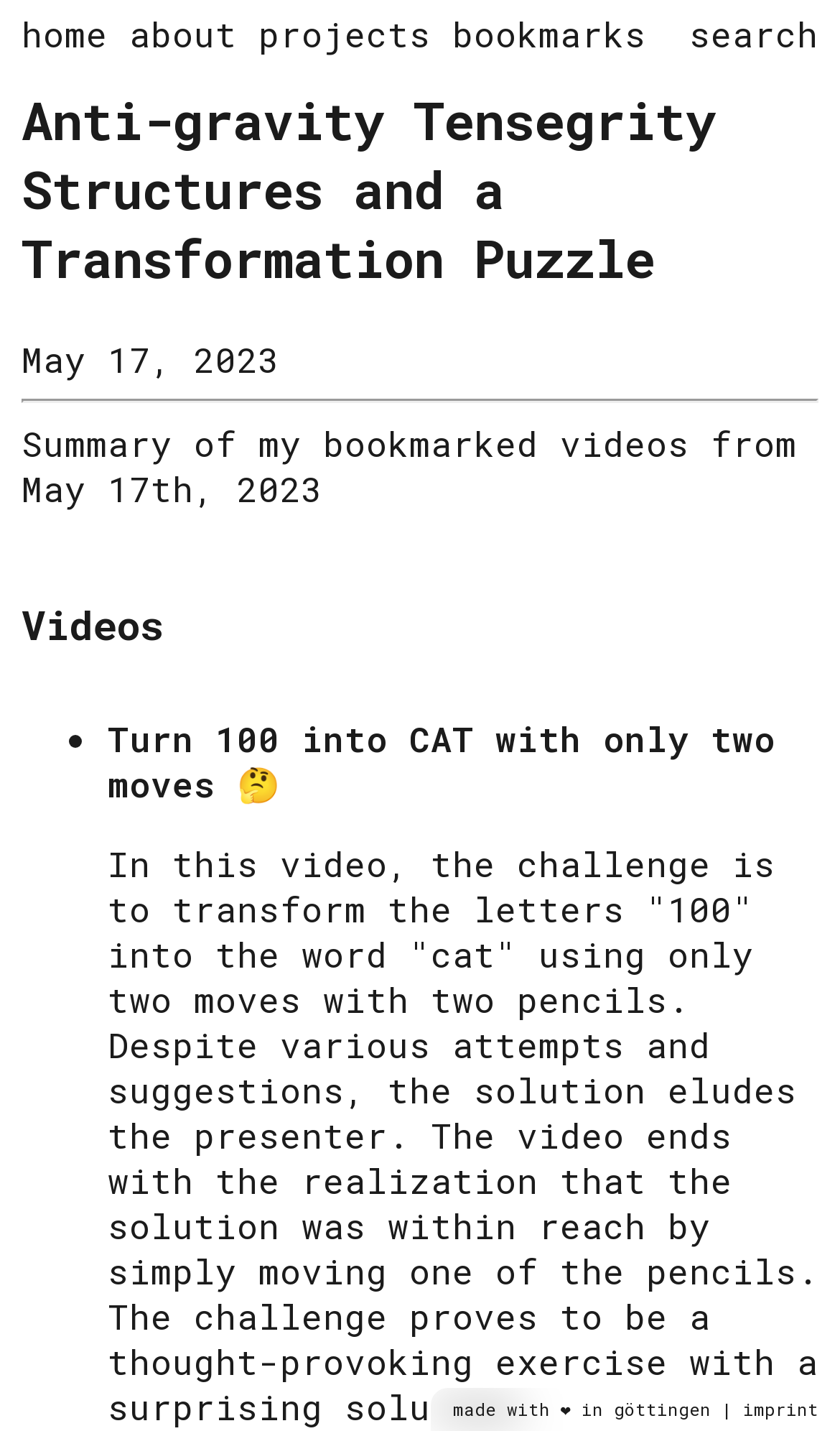Reply to the question with a single word or phrase:
What is the separator above the summary?

horizontal